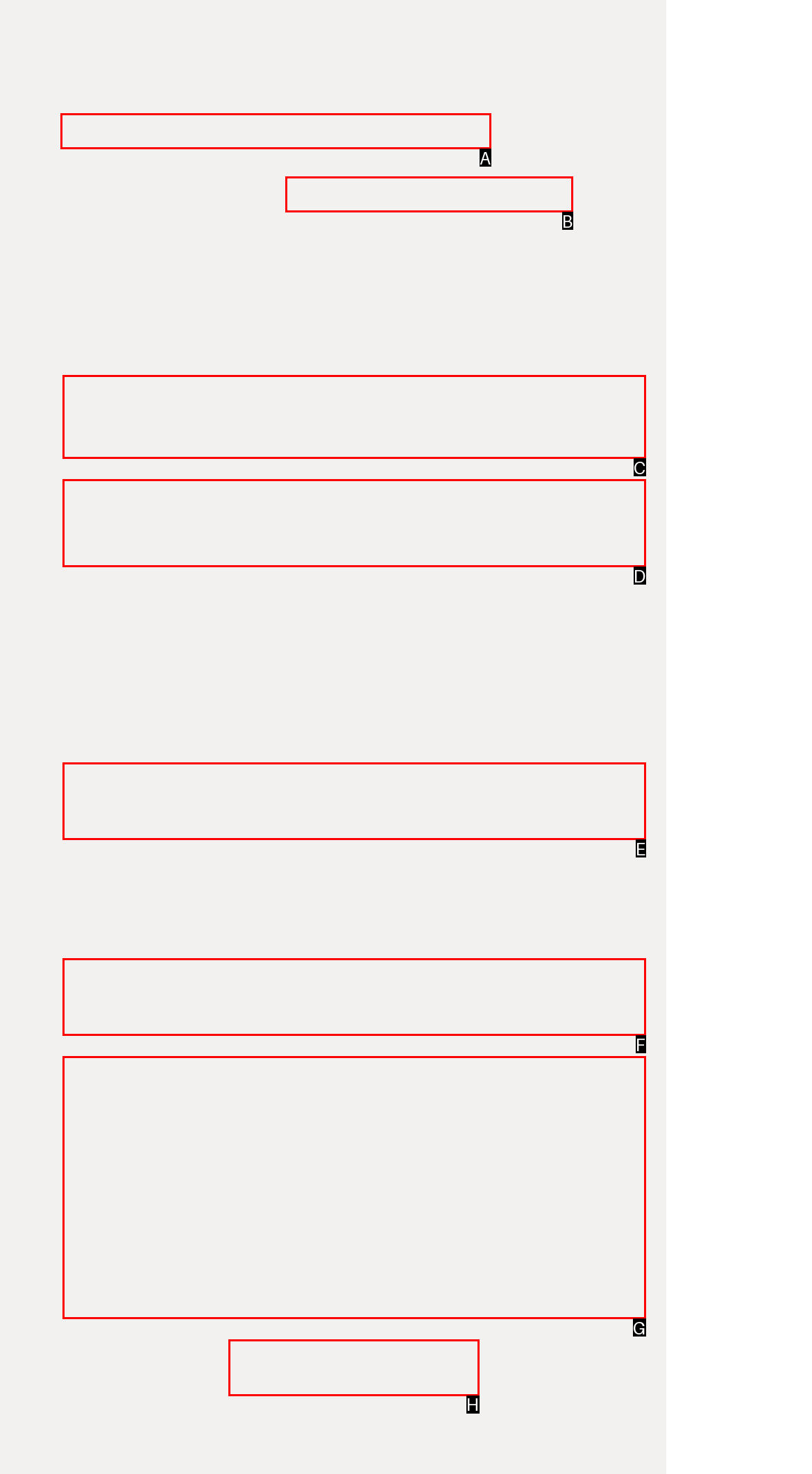From the given options, choose the one to complete the task: Send a message
Indicate the letter of the correct option.

H